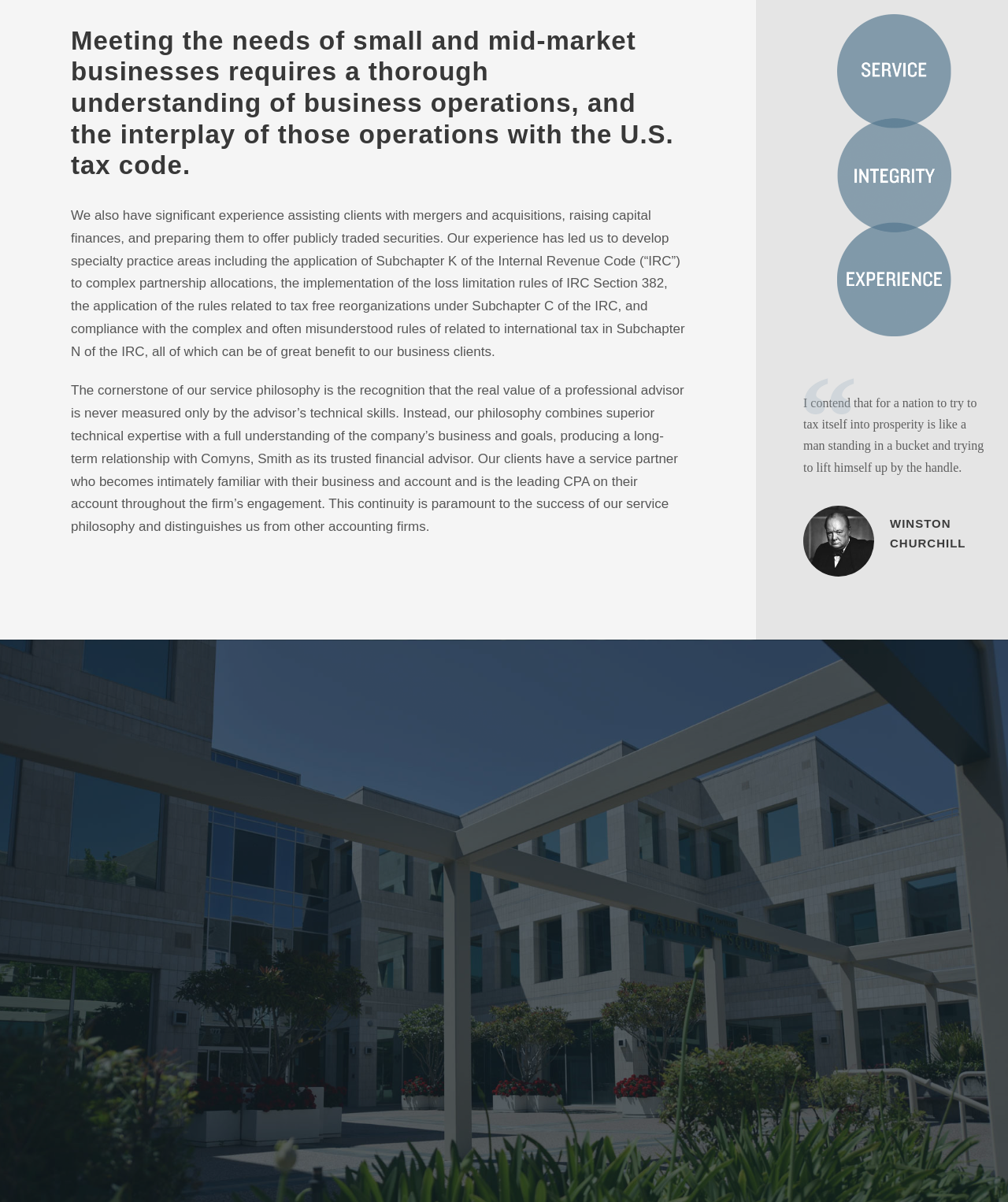Using the provided element description: "Contact CSM&D", identify the bounding box coordinates. The coordinates should be four floats between 0 and 1 in the order [left, top, right, bottom].

[0.543, 0.306, 0.629, 0.317]